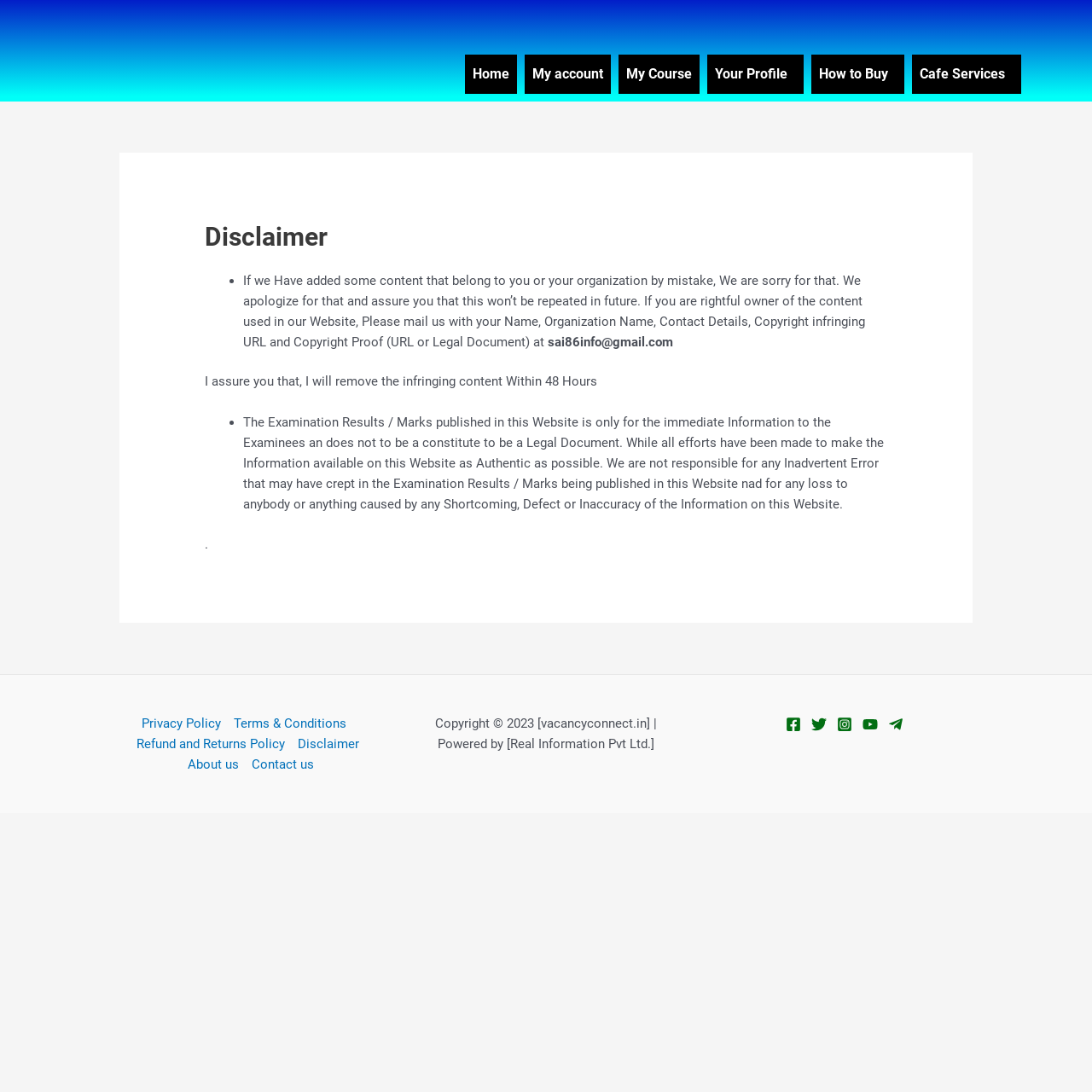Locate the bounding box coordinates of the region to be clicked to comply with the following instruction: "go to home page". The coordinates must be four float numbers between 0 and 1, in the form [left, top, right, bottom].

[0.426, 0.05, 0.474, 0.086]